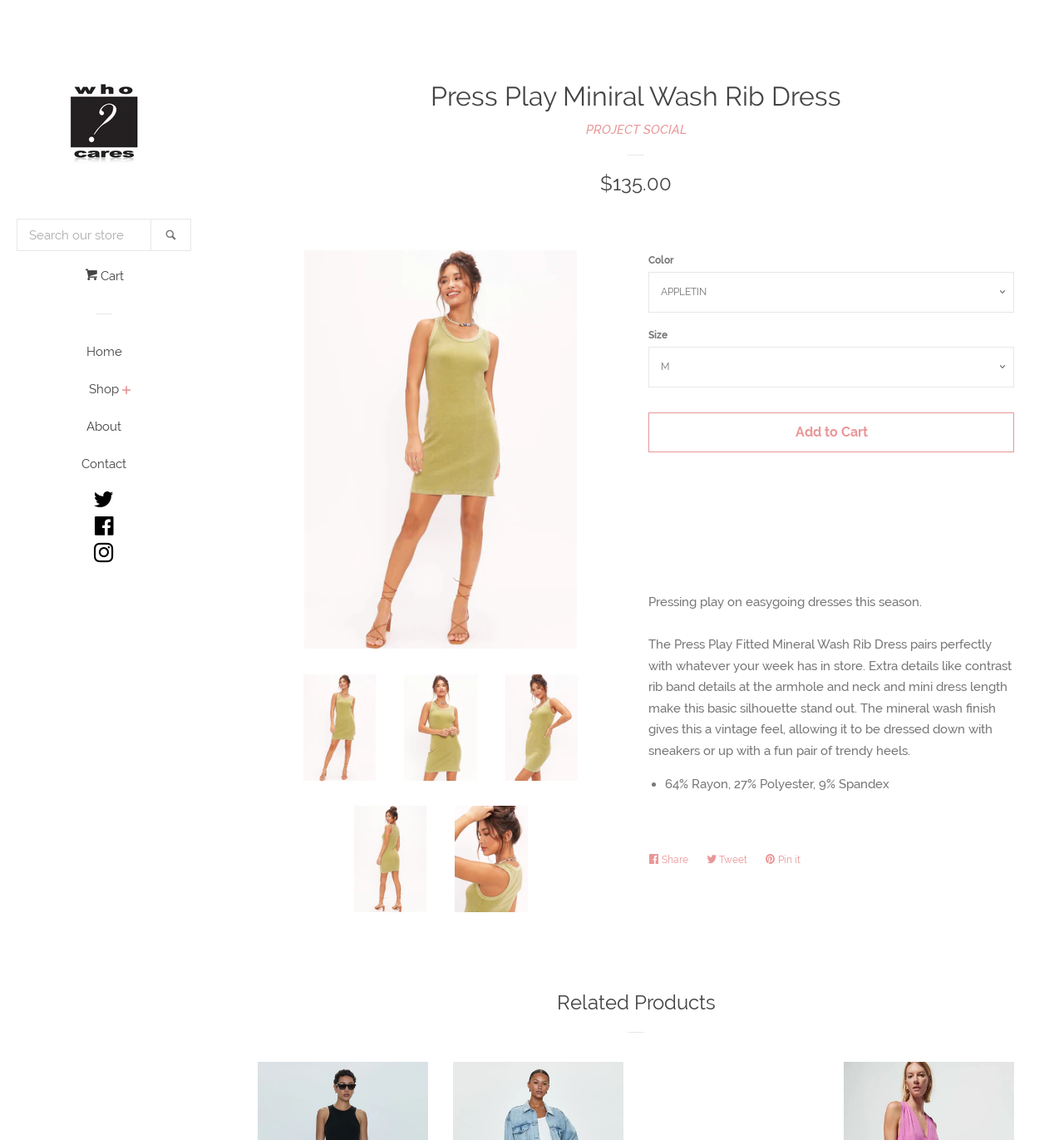Summarize the webpage in an elaborate manner.

This webpage is about a product, specifically a dress called "Press Play Miniral Wash Rib Dress". At the top right corner, there is a "Close" link and a logo of "Who Cares? Wear" with an image. Below the logo, there is a search bar with a "Search" button. To the right of the search bar, there is a "Cart" link. 

Below the search bar, there is a horizontal separator, followed by a navigation menu with links to "Home", "Shop", "About", and "Contact". There are also social media links to "Twitter", "Facebook", and "Instagram".

The main content of the webpage is about the dress, with a large image of the dress taking up most of the width of the page. Above the image, there is a heading with the product name and a link to "PROJECT SOCIAL". Below the image, there is a horizontal separator, followed by product information, including the regular price of $135.00.

There are four smaller images of the dress, each with a link to the product. Below these images, there are dropdown menus for selecting the color and size of the dress. There is also an "Add to Cart" button.

Below the product information, there is a description of the dress, highlighting its features and materials. There is also a list of details, including the fabric composition. At the bottom of the page, there are social media sharing links and a section for "Related Products".